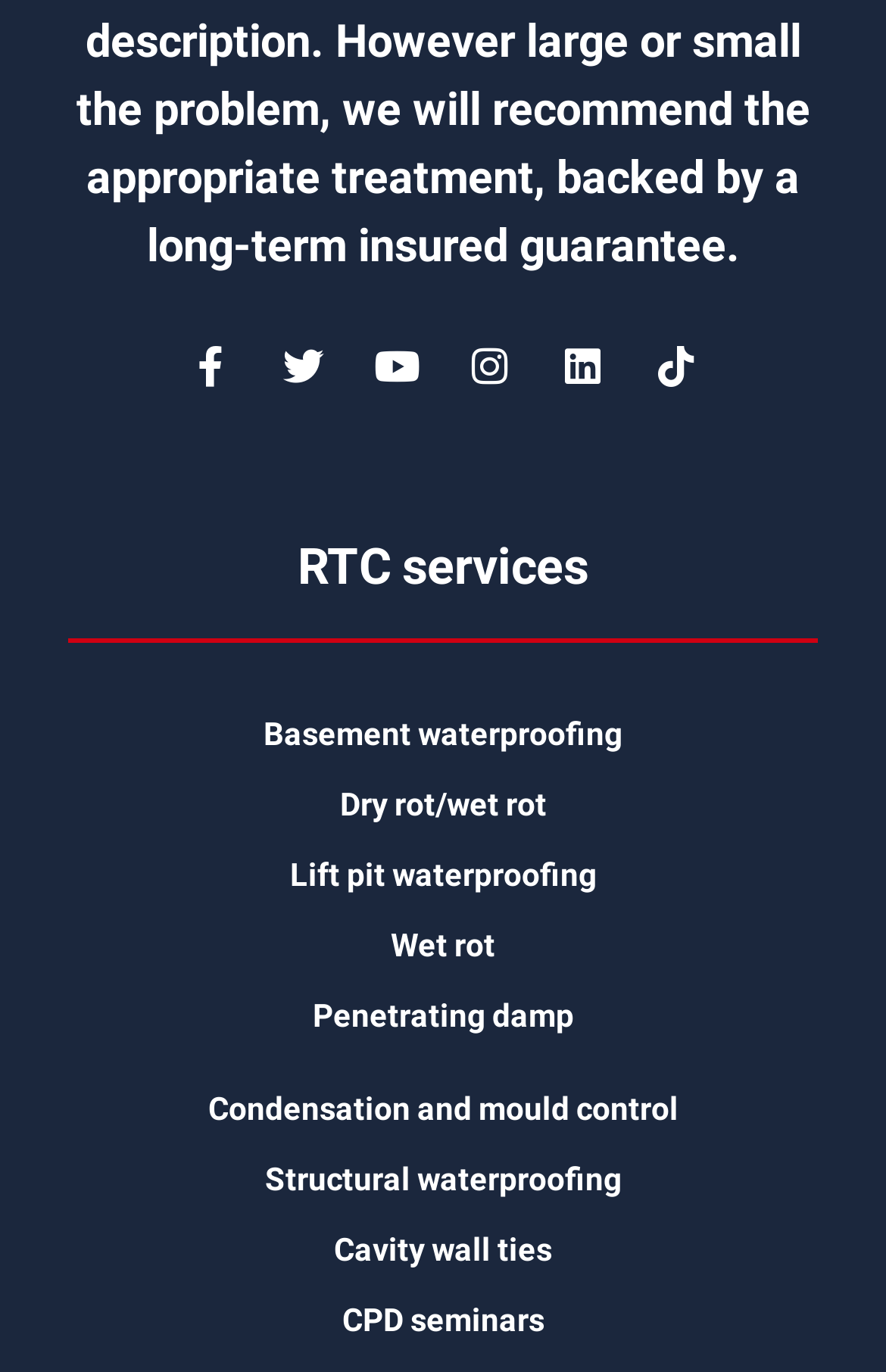Identify the bounding box coordinates of the part that should be clicked to carry out this instruction: "Watch videos on Youtube".

[0.401, 0.236, 0.494, 0.296]